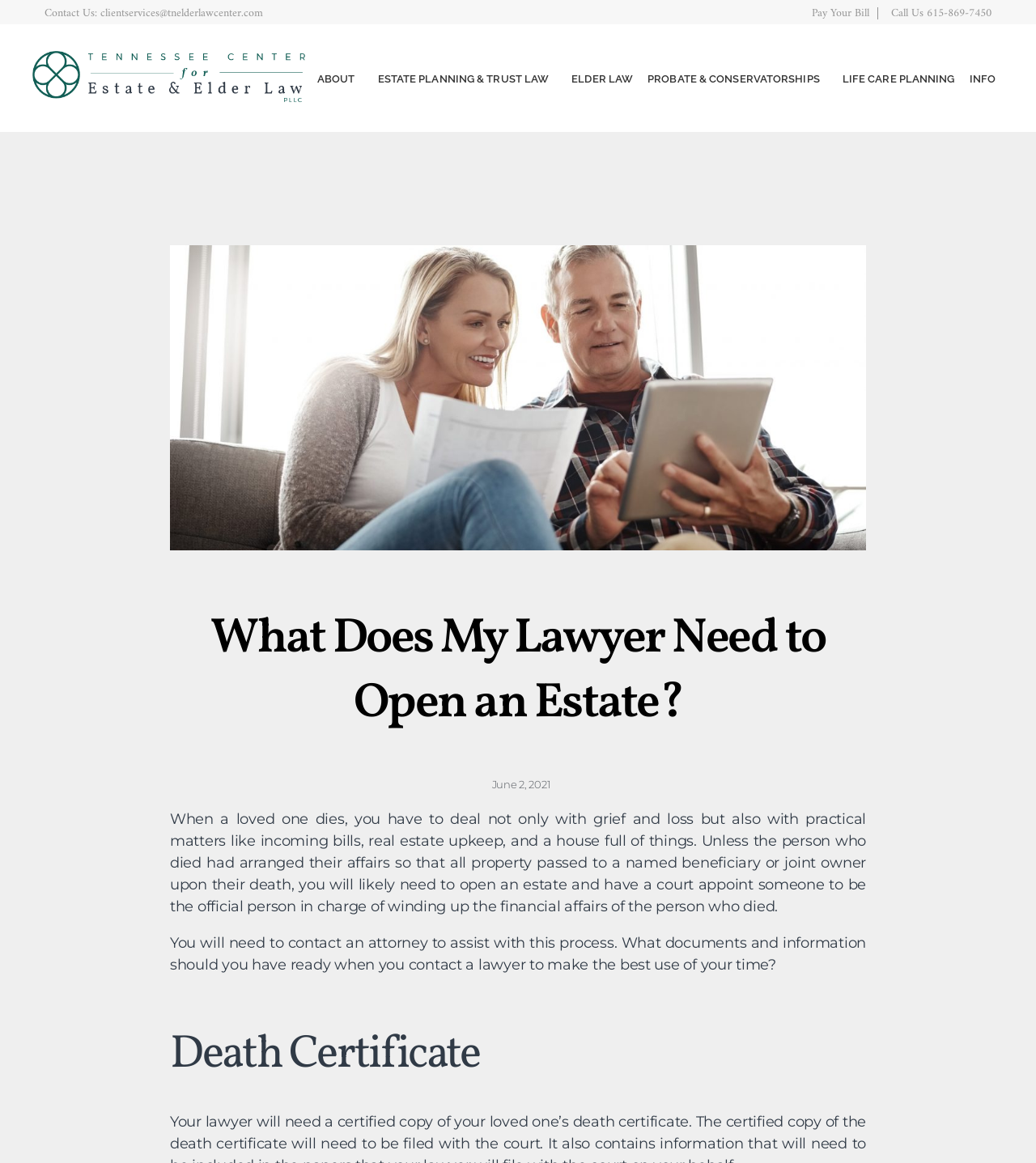Locate the bounding box coordinates of the element I should click to achieve the following instruction: "Pay your bill online".

[0.784, 0.003, 0.839, 0.02]